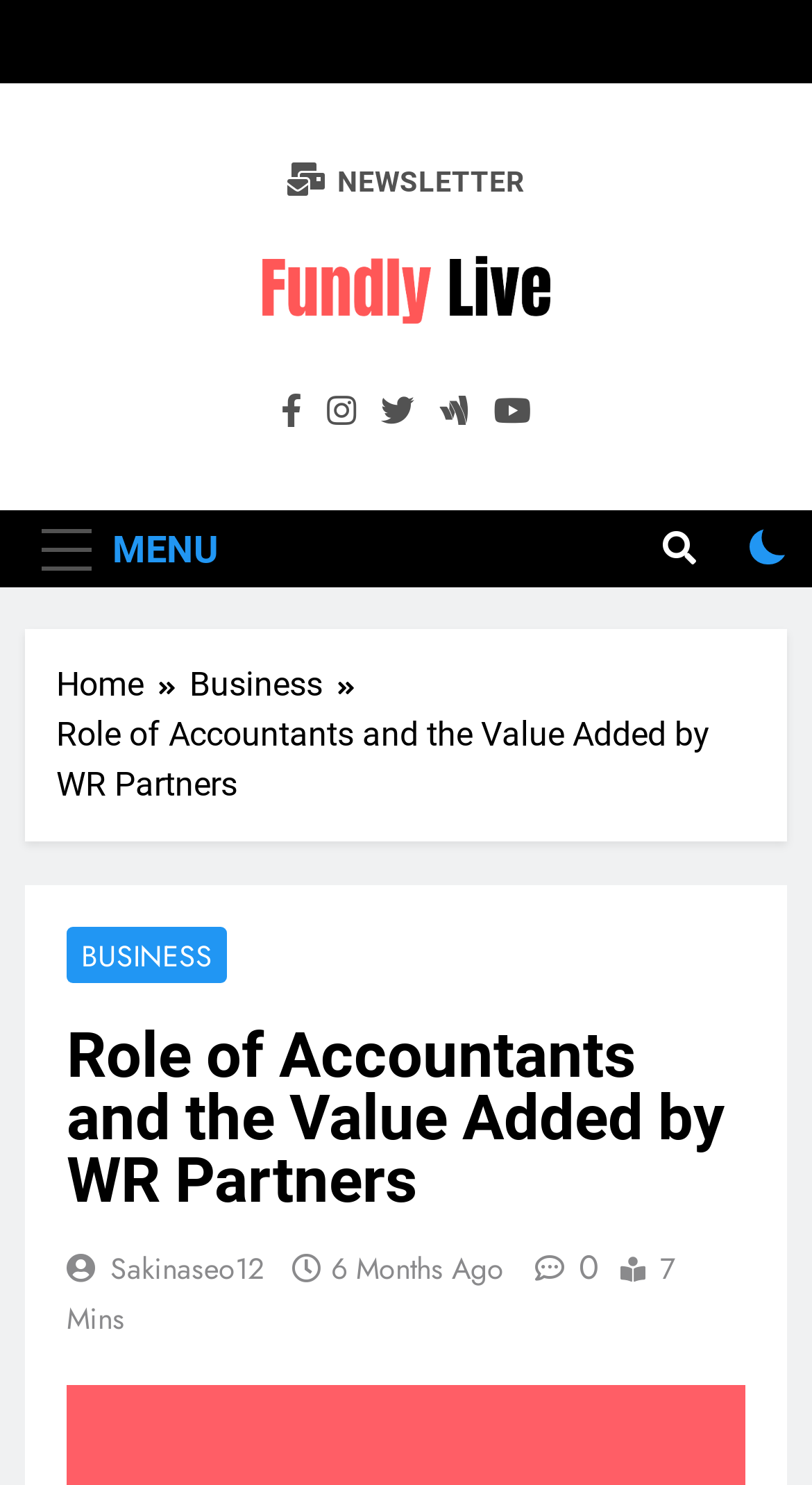How many social media links are available?
Examine the screenshot and reply with a single word or phrase.

5